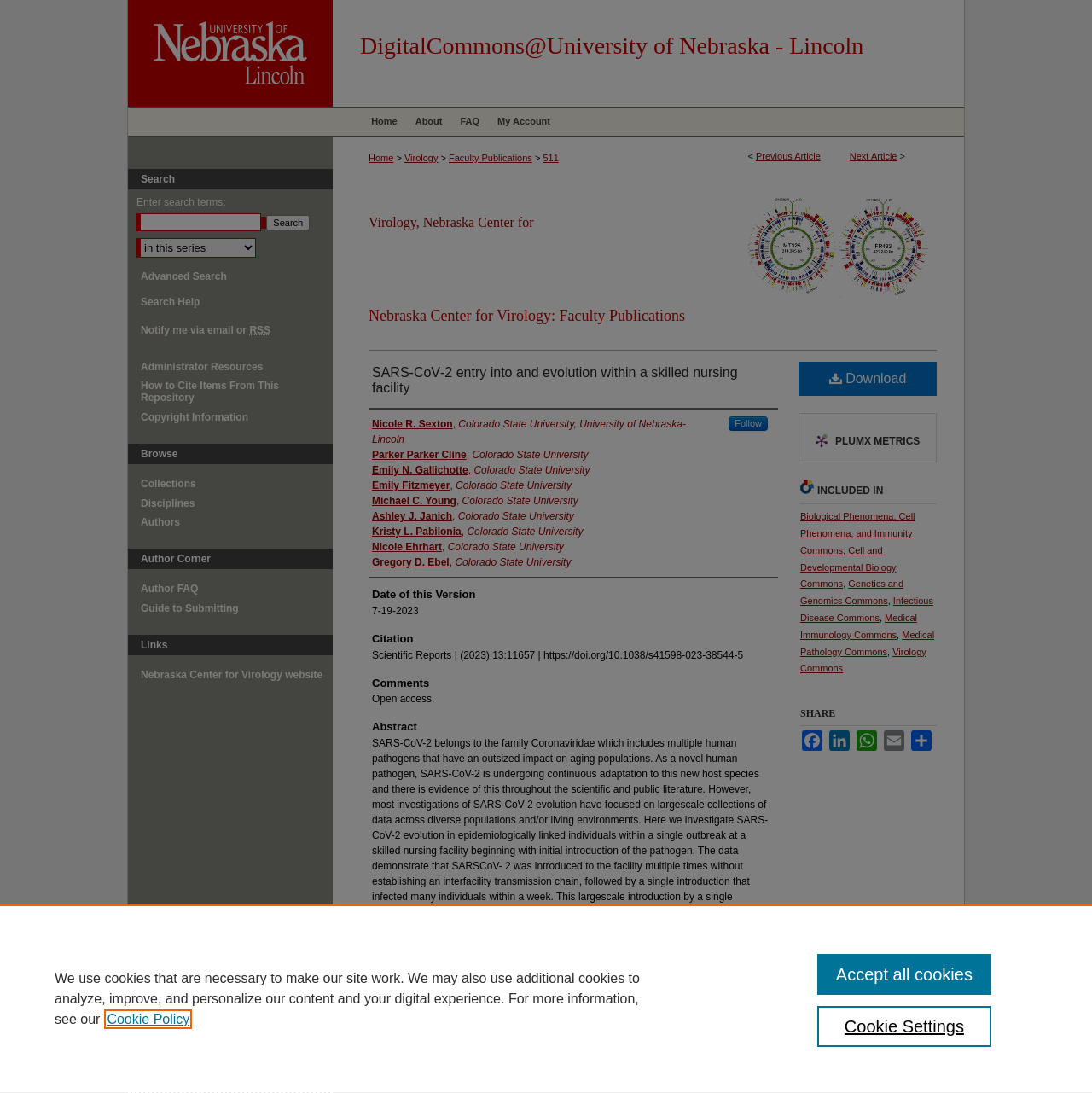What is the name of the facility where SARS-CoV-2 was introduced? Based on the image, give a response in one word or a short phrase.

skilled nursing facility